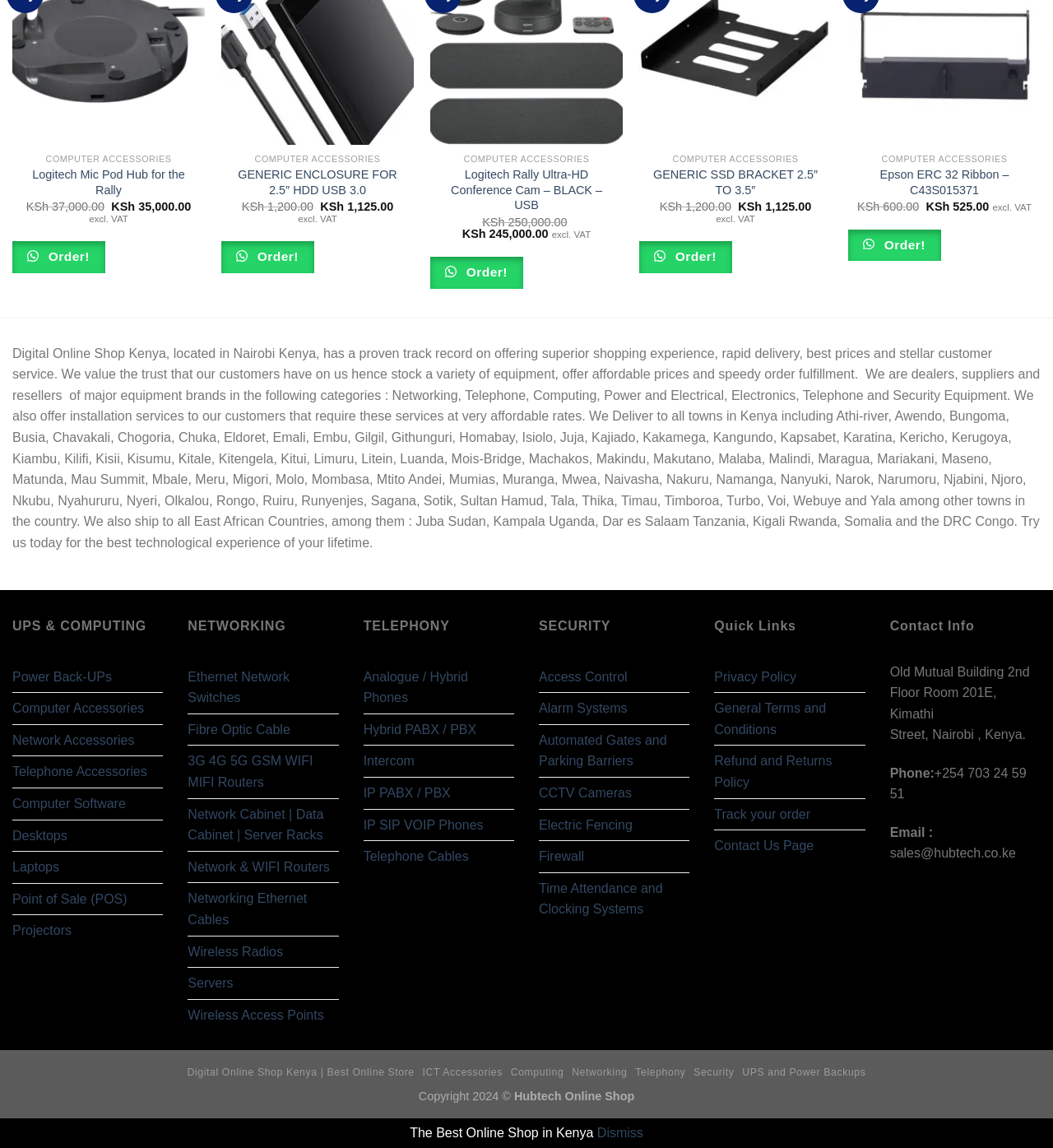Please identify the bounding box coordinates of the area that needs to be clicked to follow this instruction: "View computer accessories".

[0.043, 0.134, 0.163, 0.143]